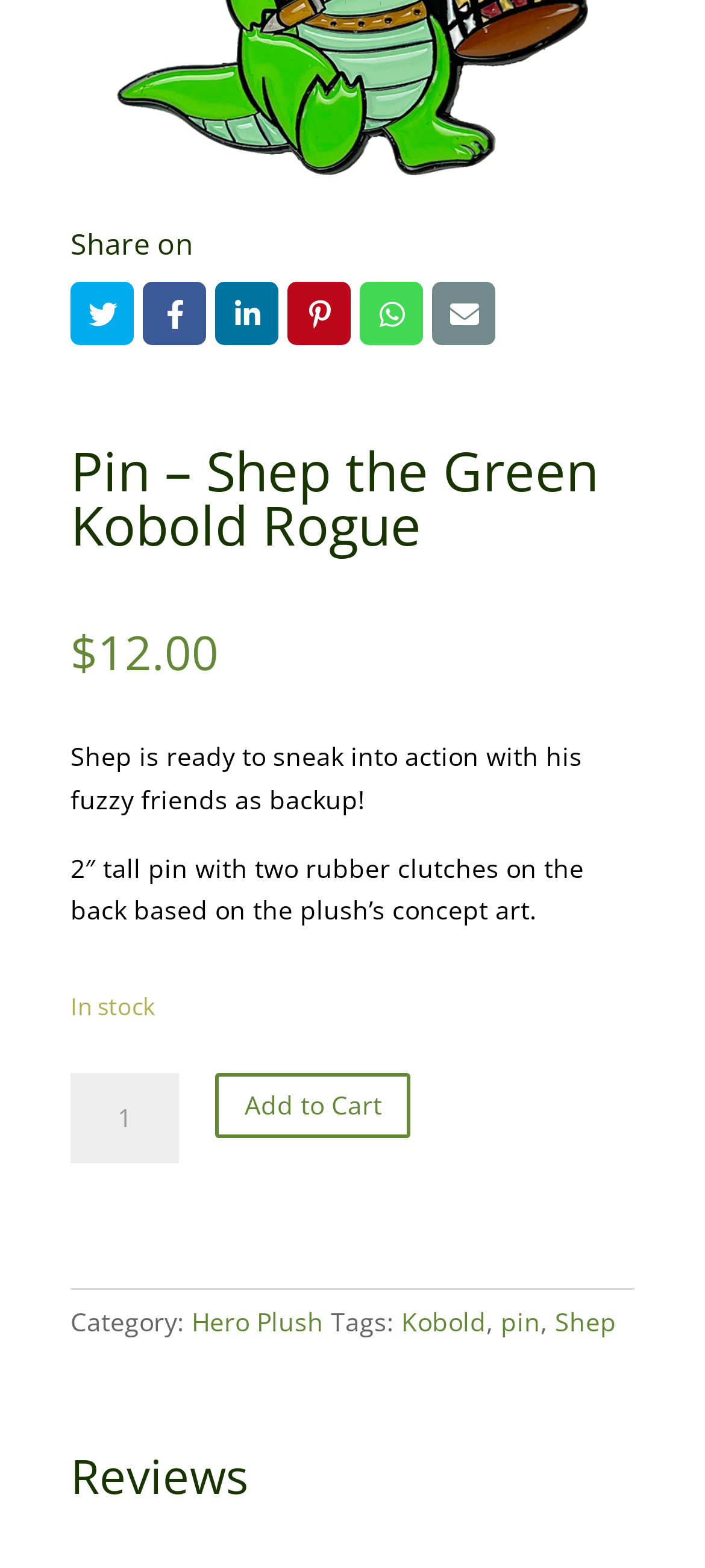Please determine the bounding box coordinates of the area that needs to be clicked to complete this task: 'contact via email'. The coordinates must be four float numbers between 0 and 1, formatted as [left, top, right, bottom].

None